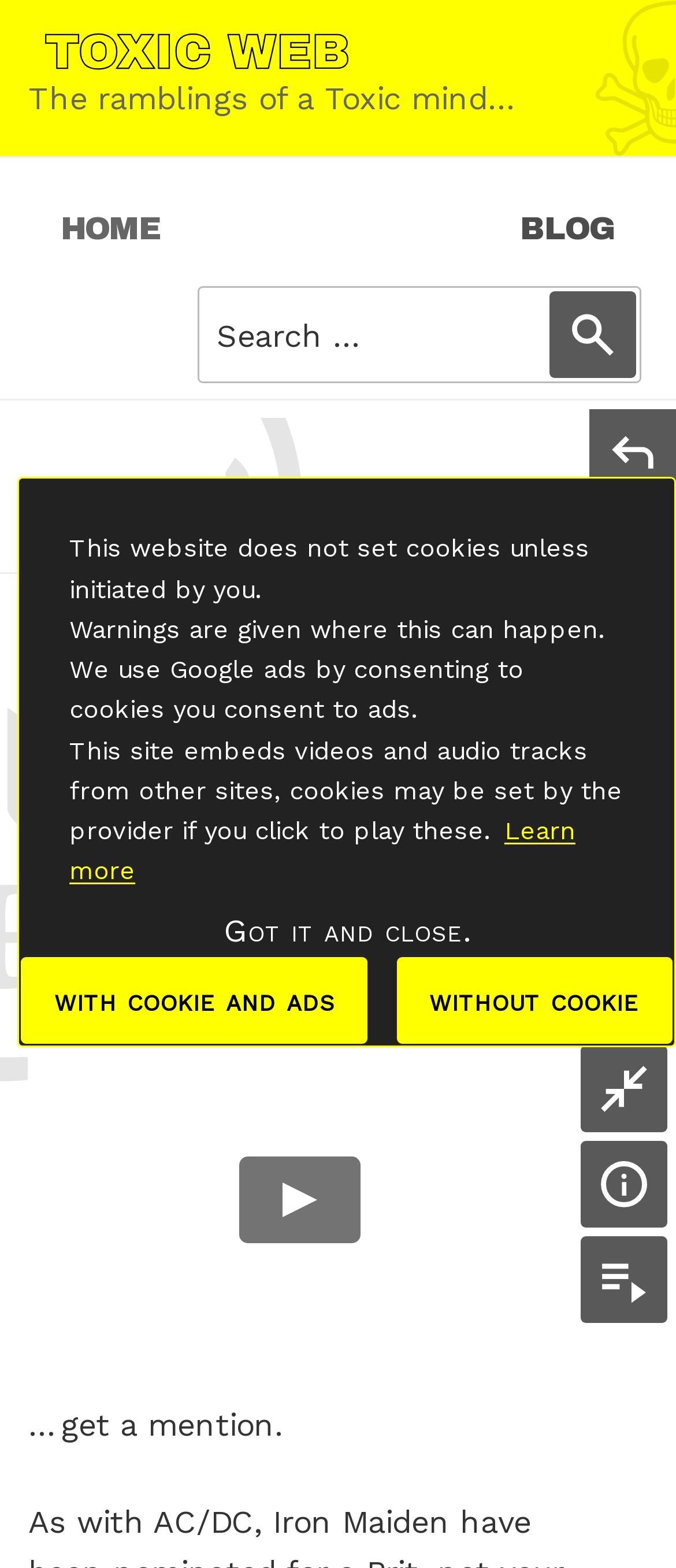Please find and provide the title of the webpage.

Well after ‘DC Maiden have to